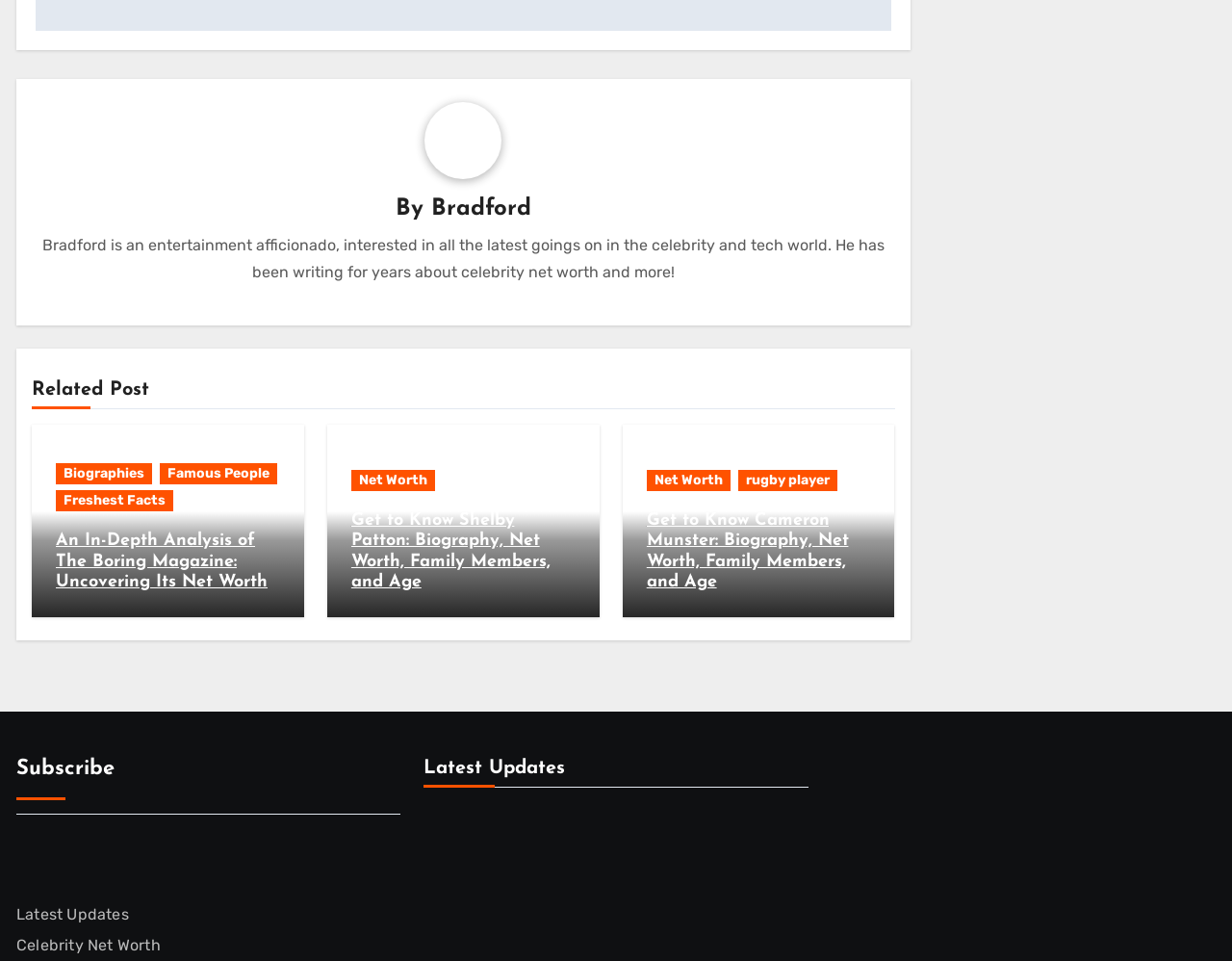Who is the author of the webpage?
Provide a one-word or short-phrase answer based on the image.

Bradford